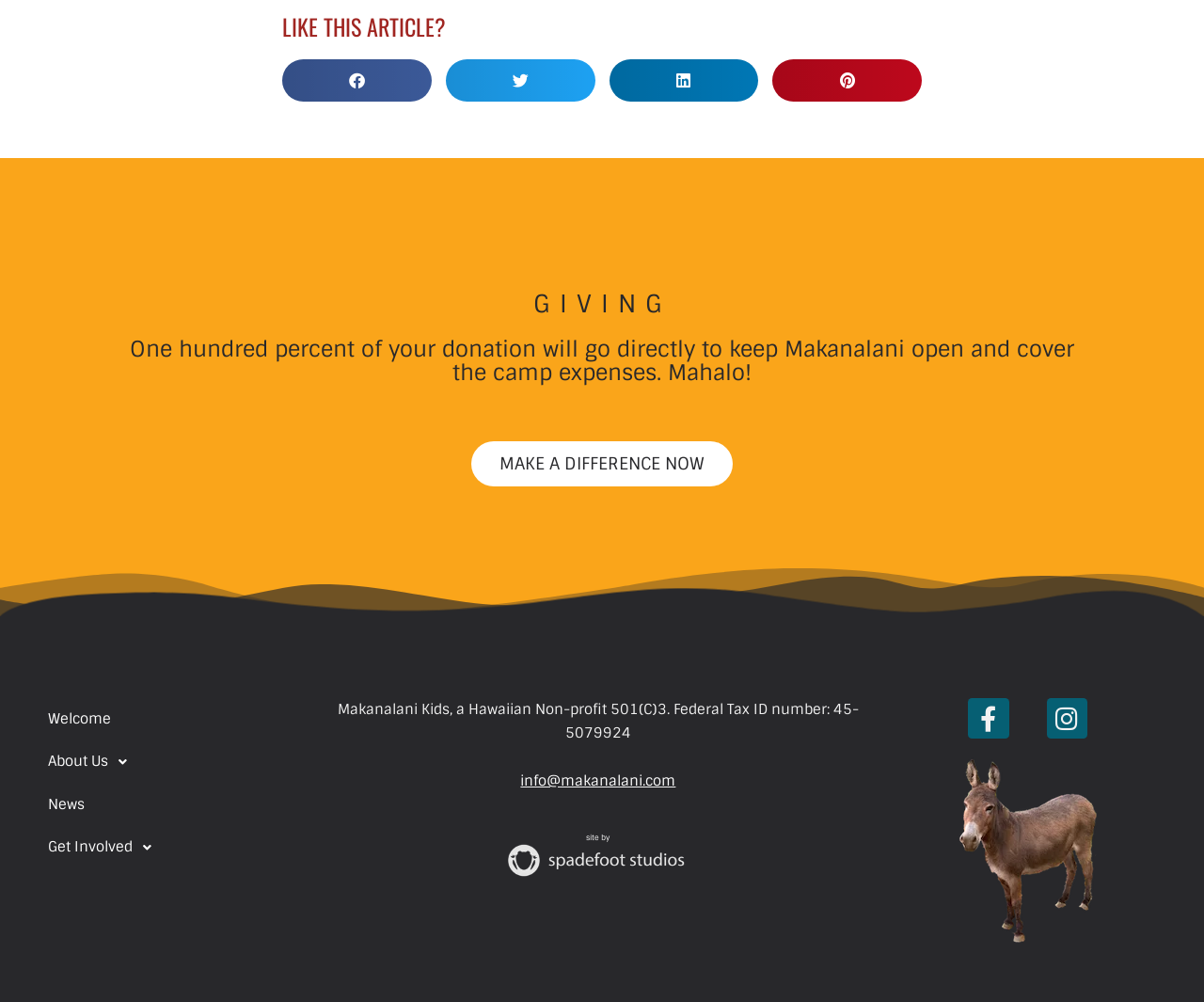Pinpoint the bounding box coordinates of the element to be clicked to execute the instruction: "Share on Facebook".

[0.234, 0.059, 0.358, 0.101]